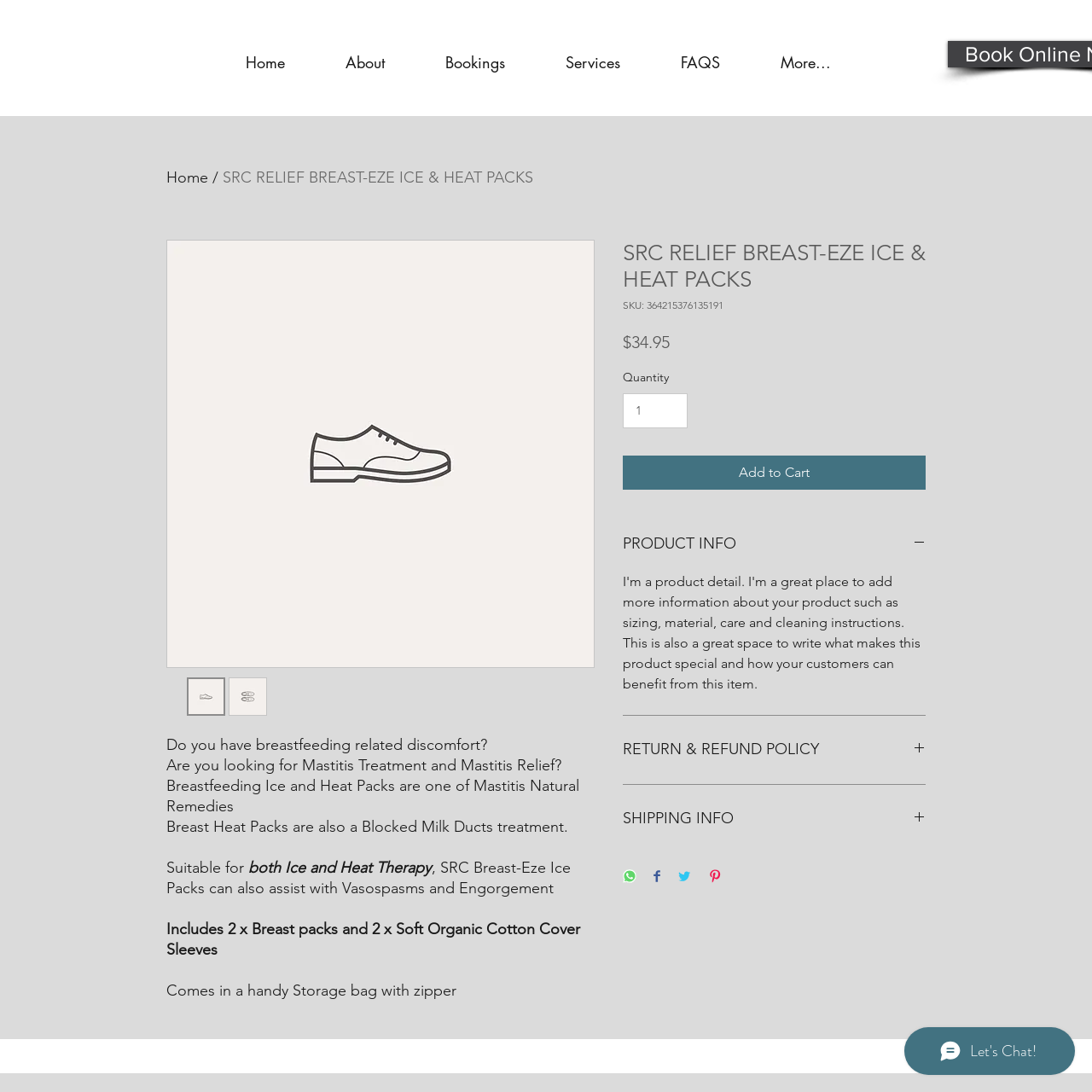Determine the bounding box coordinates for the UI element with the following description: "Services". The coordinates should be four float numbers between 0 and 1, represented as [left, top, right, bottom].

[0.504, 0.027, 0.609, 0.073]